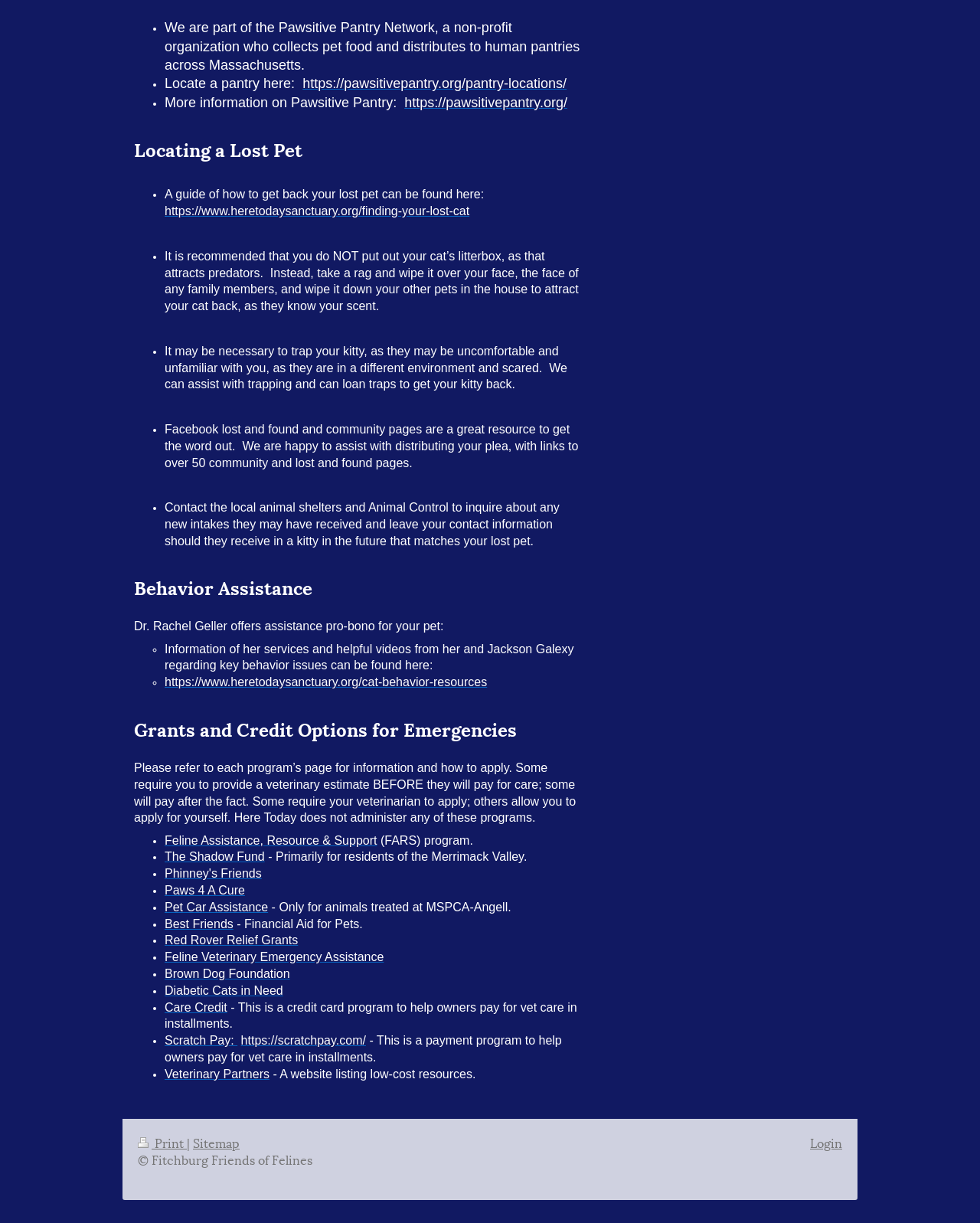Using the provided description Feline Assistance, Resource & Support, find the bounding box coordinates for the UI element. Provide the coordinates in (top-left x, top-left y, bottom-right x, bottom-right y) format, ensuring all values are between 0 and 1.

[0.168, 0.682, 0.385, 0.692]